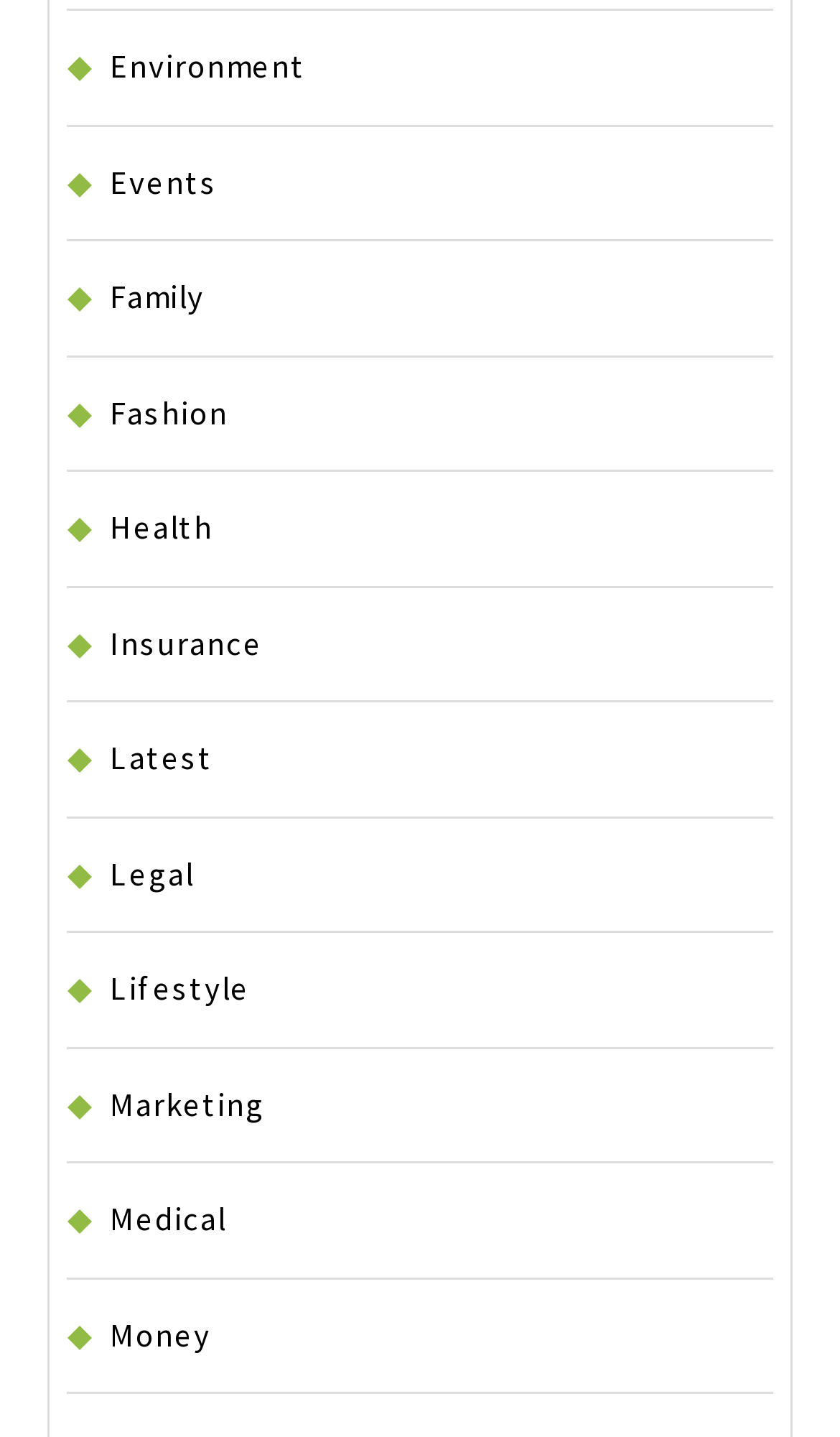Answer the following query concisely with a single word or phrase:
How many categories are available on this webpage?

15